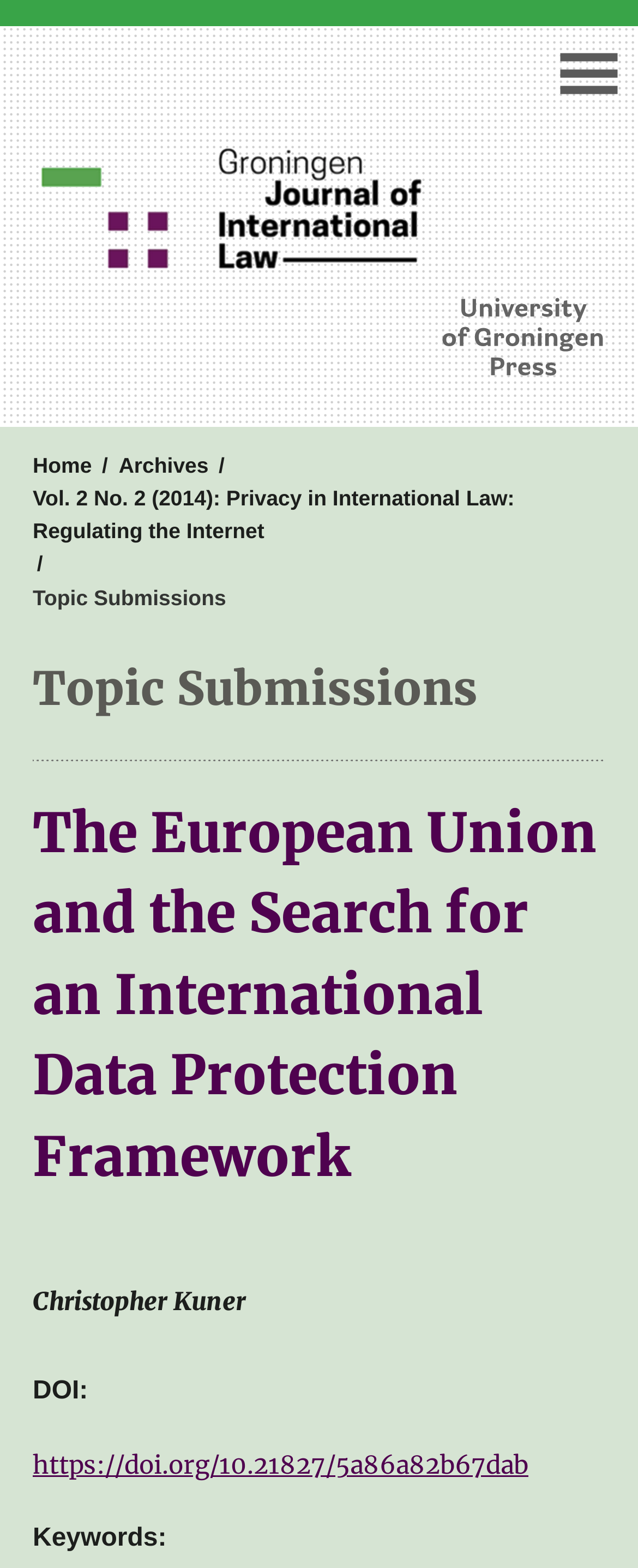Craft a detailed narrative of the webpage's structure and content.

The webpage appears to be an article page from the Groningen Journal of International Law. At the top, there is a link to the journal's homepage, followed by a link to the University of Groningen Press. On the top right, there is a menu link labeled "Menu". 

Below the menu link, there is a navigation section that displays the current location, starting with "You are here:". This section contains links to "Home", "Archives", and a specific volume and issue of the journal, "Vol. 2 No. 2 (2014): Privacy in International Law: Regulating the Internet". 

The main content of the page is divided into sections. The first section is titled "Topic Submissions", and below it, there is a heading with the title of the article, "The European Union and the Search for an International Data Protection Framework". 

The article's author, Christopher Kuner, is mentioned below the title. Further down, there is a section with a DOI (Digital Object Identifier) link, followed by a section with keywords related to the article.